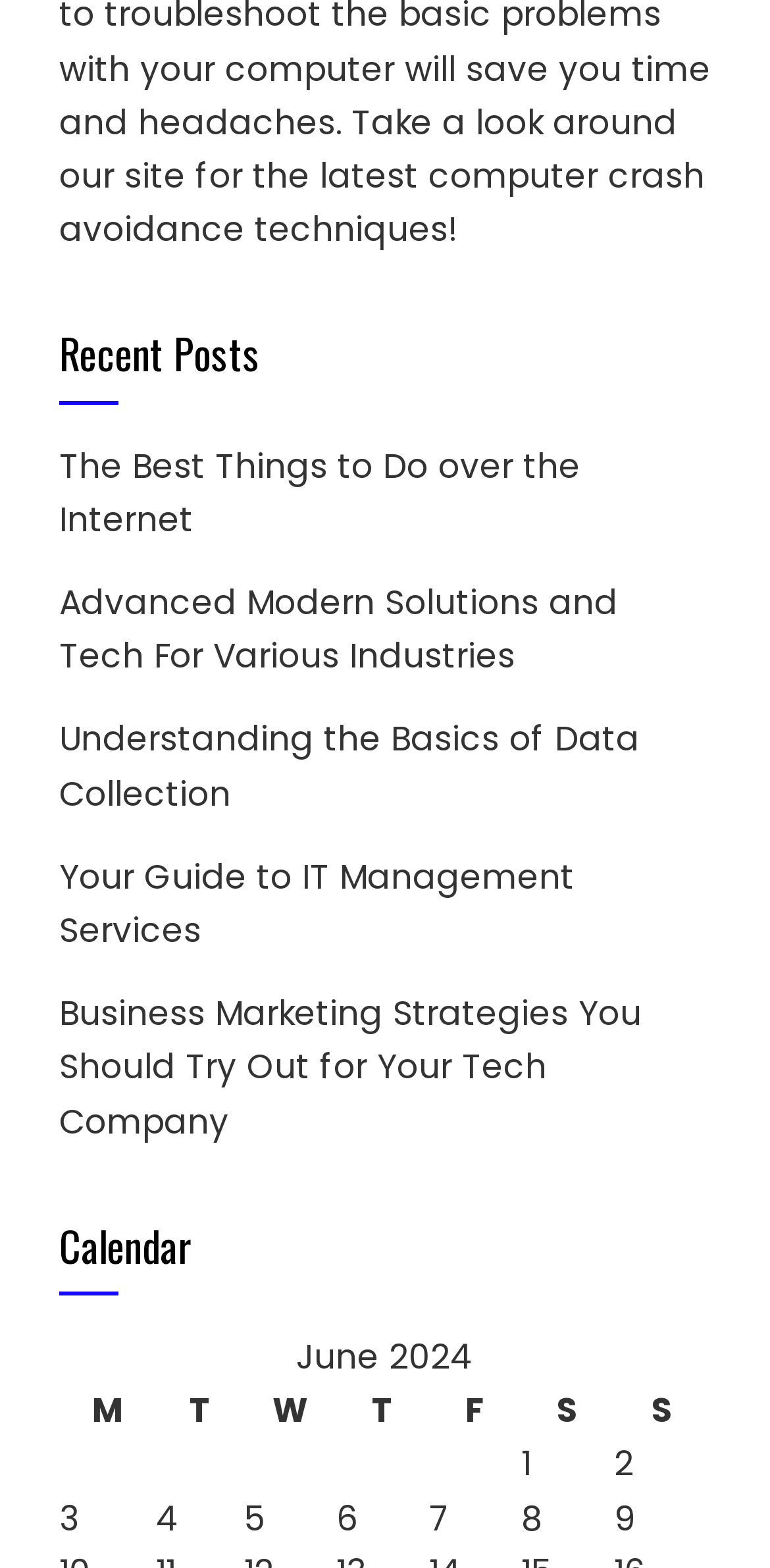What is the category of the first post?
Give a detailed explanation using the information visible in the image.

The first heading on the webpage is 'Recent Posts', which suggests that the links below it are categorized under this heading.